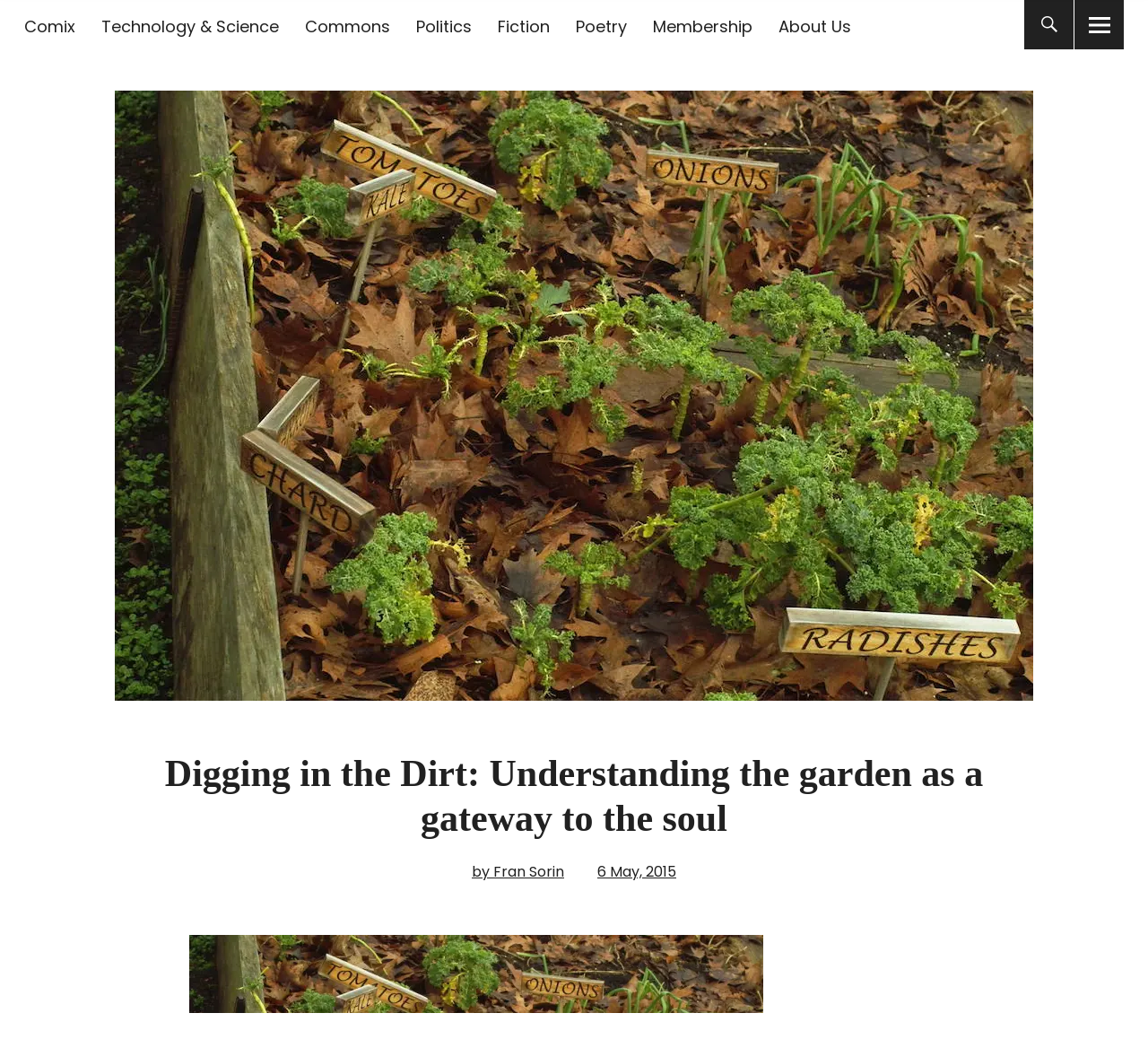Can you identify and provide the main heading of the webpage?

Digging in the Dirt: Understanding the garden as a gateway to the soul